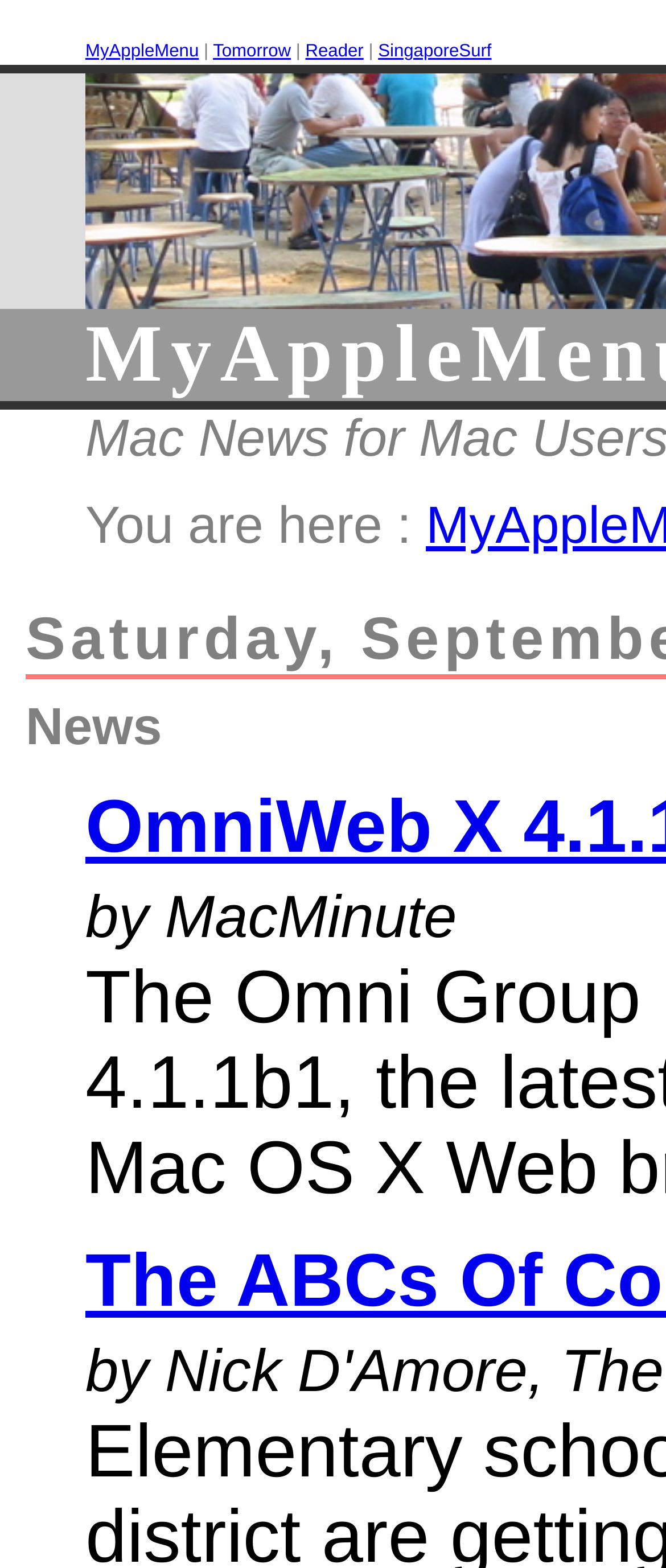From the screenshot, find the bounding box of the UI element matching this description: "Tomorrow". Supply the bounding box coordinates in the form [left, top, right, bottom], each a float between 0 and 1.

[0.32, 0.027, 0.437, 0.039]